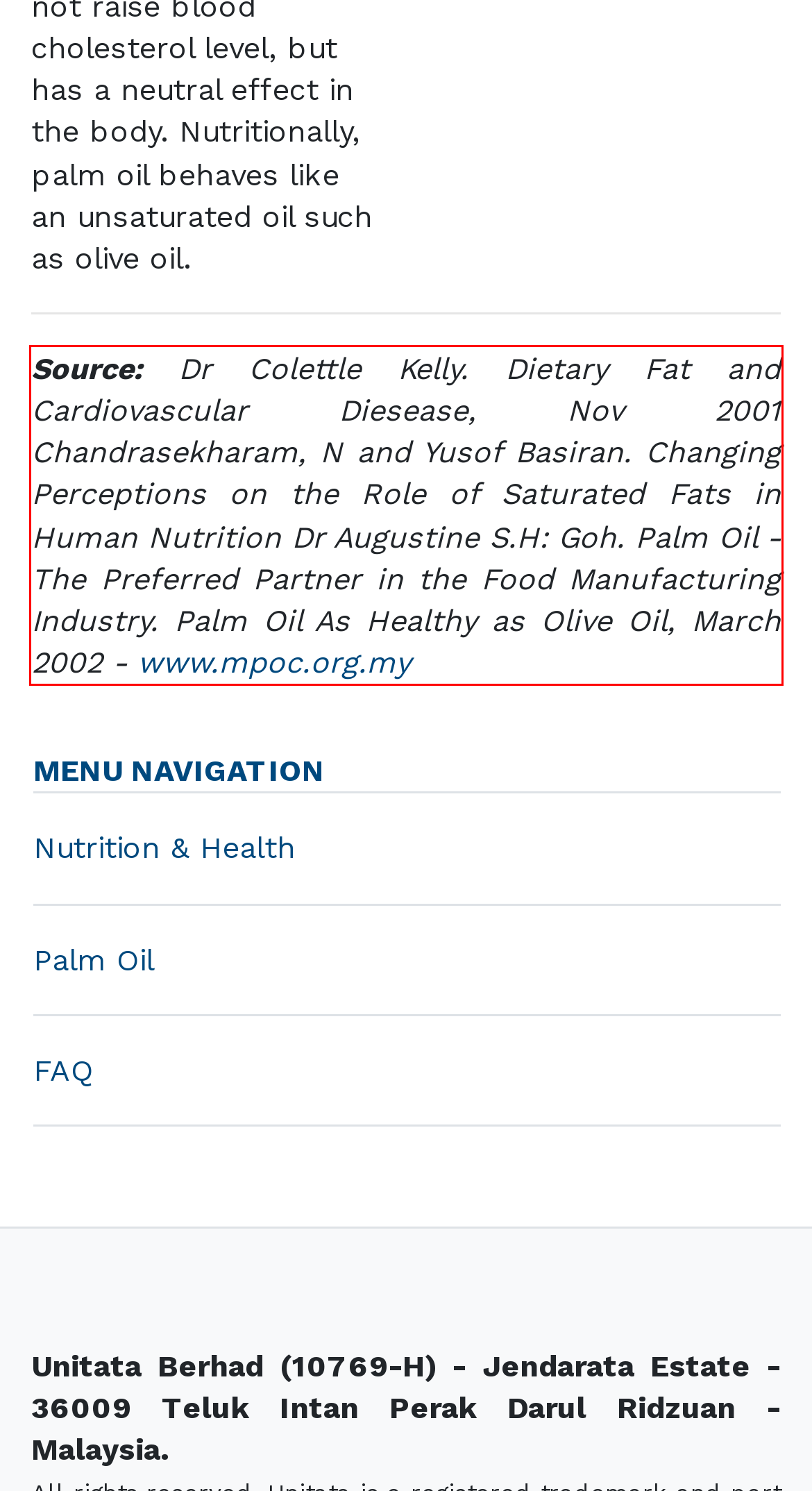With the given screenshot of a webpage, locate the red rectangle bounding box and extract the text content using OCR.

Source: Dr Colettle Kelly. Dietary Fat and Cardiovascular Diesease, Nov 2001 Chandrasekharam, N and Yusof Basiran. Changing Perceptions on the Role of Saturated Fats in Human Nutrition Dr Augustine S.H: Goh. Palm Oil - The Preferred Partner in the Food Manufacturing Industry. Palm Oil As Healthy as Olive Oil, March 2002 - www.mpoc.org.my